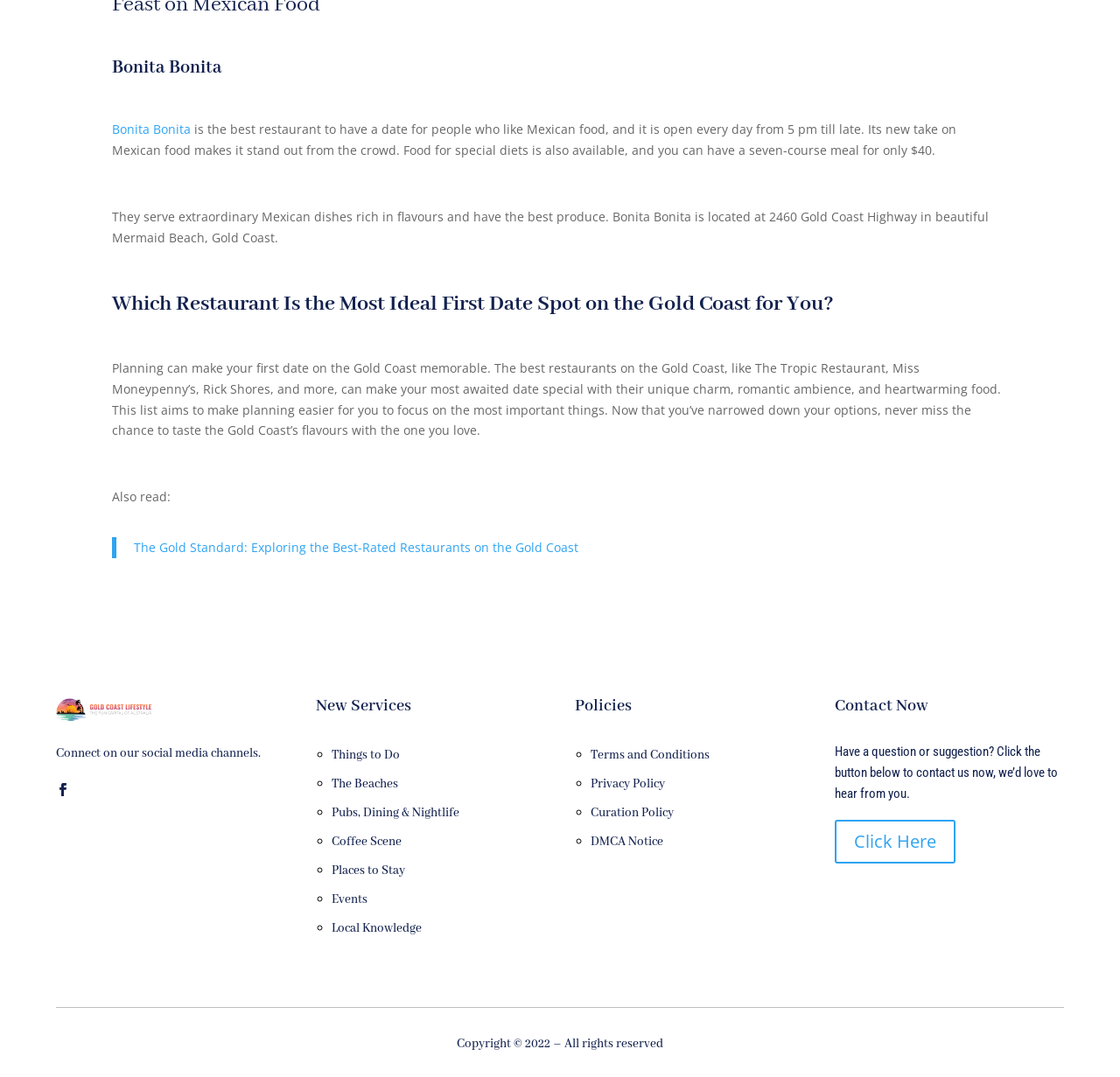Please identify the bounding box coordinates of the element on the webpage that should be clicked to follow this instruction: "Click on 'Bonita Bonita' to learn more about the restaurant". The bounding box coordinates should be given as four float numbers between 0 and 1, formatted as [left, top, right, bottom].

[0.1, 0.112, 0.17, 0.128]